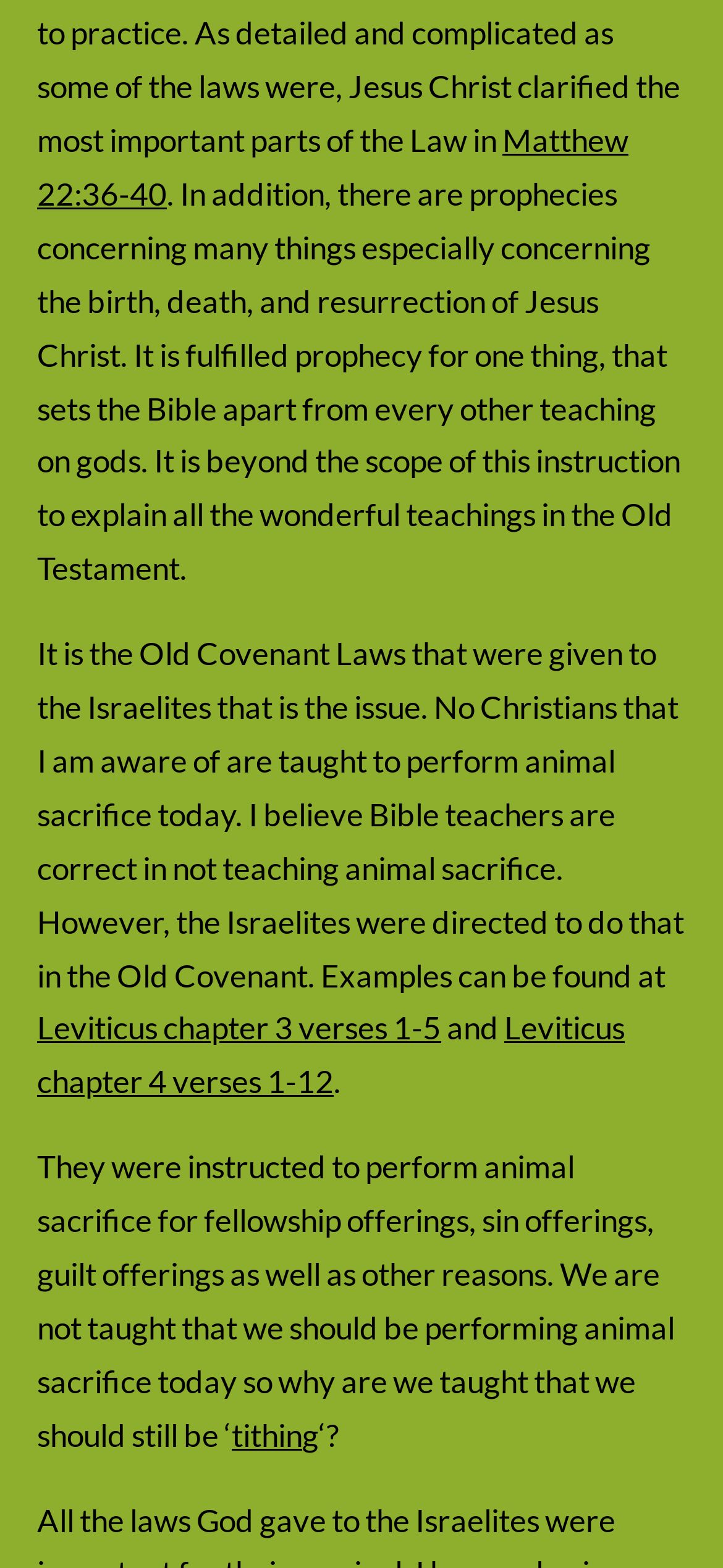What is the author's tone towards Old Covenant laws?
Please provide a detailed and thorough answer to the question.

The author's tone towards Old Covenant laws appears to be neutral, as they present the laws as historical facts and explain their purpose, without expressing a personal opinion or emotion towards them.